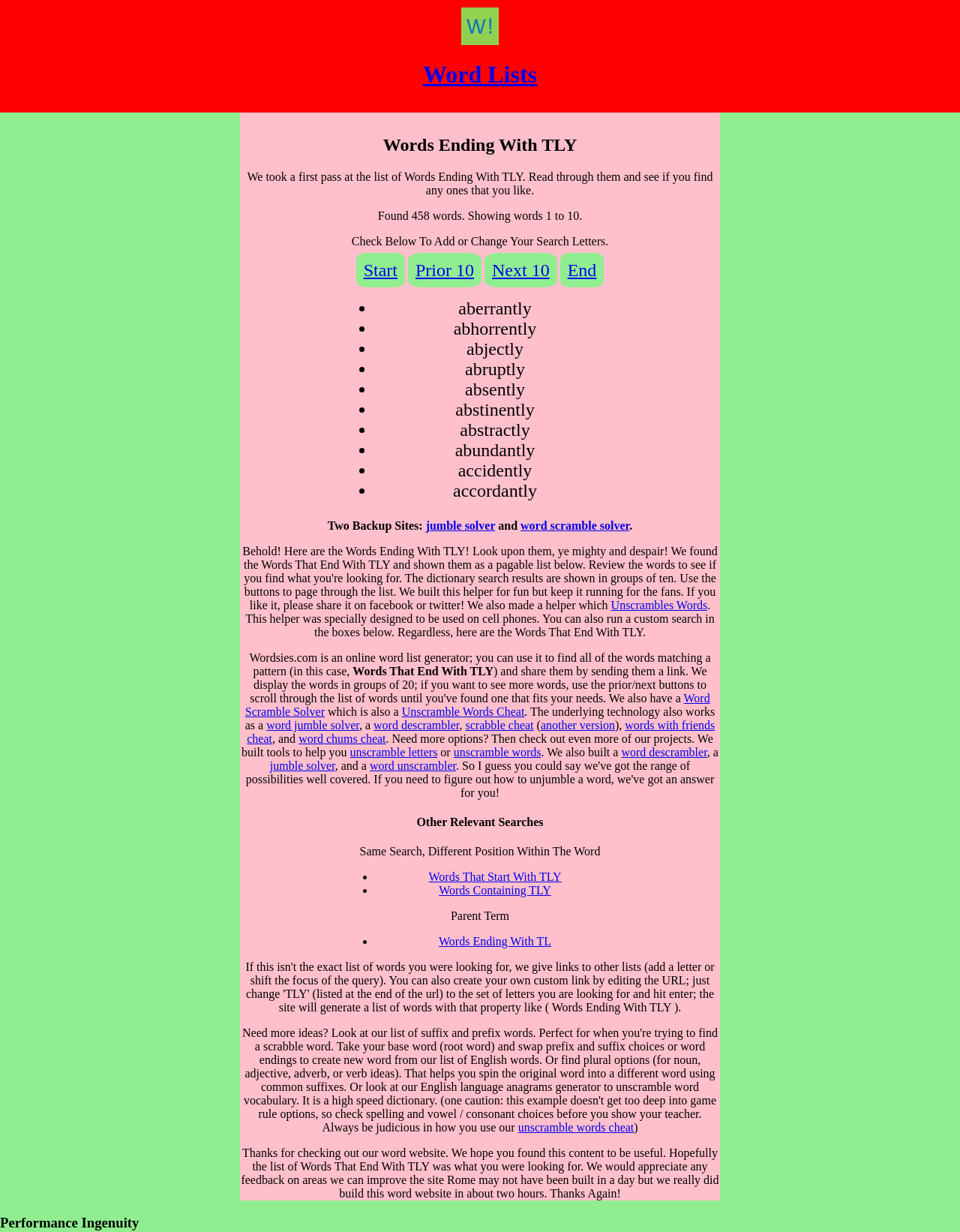Based on the element description: "Words That Start With TLY", identify the bounding box coordinates for this UI element. The coordinates must be four float numbers between 0 and 1, listed as [left, top, right, bottom].

[0.447, 0.707, 0.585, 0.717]